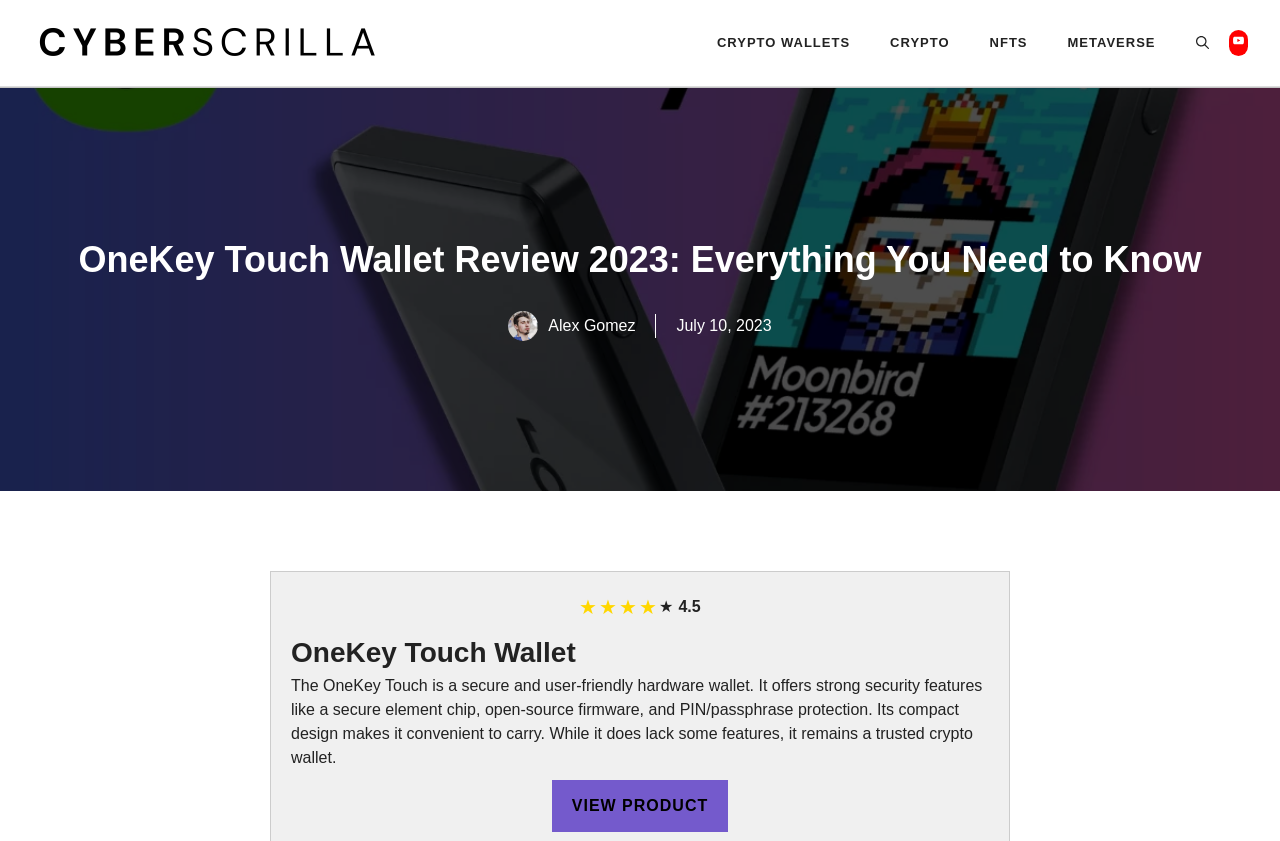What is the rating of the OneKey Touch Wallet?
Please ensure your answer to the question is detailed and covers all necessary aspects.

I found the rating by looking at the static text '★' and '4.5' which are located near each other, indicating a rating system. The rating is 4.5 out of 5.